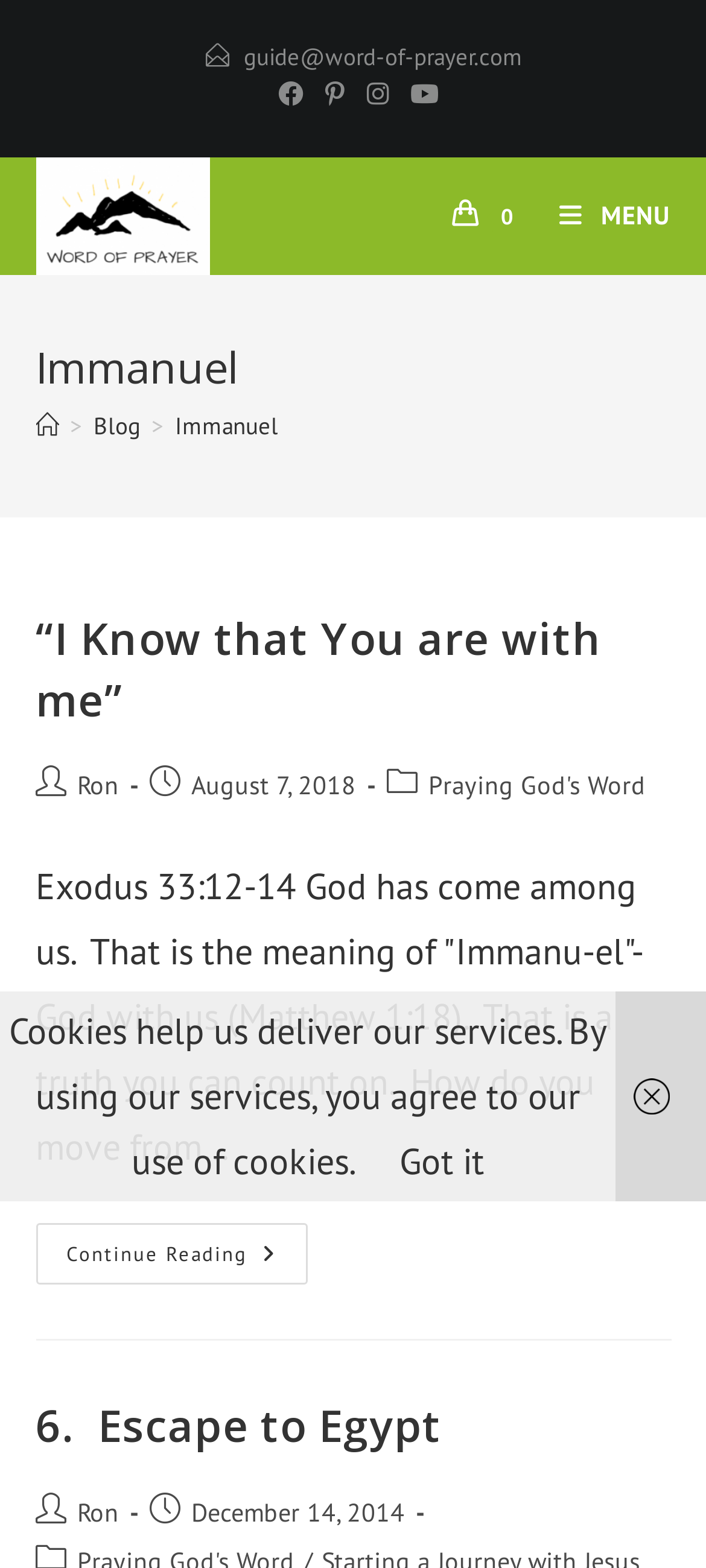Locate the bounding box coordinates of the area you need to click to fulfill this instruction: 'Read the post 'I Know that You are with me''. The coordinates must be in the form of four float numbers ranging from 0 to 1: [left, top, right, bottom].

[0.05, 0.388, 0.853, 0.464]